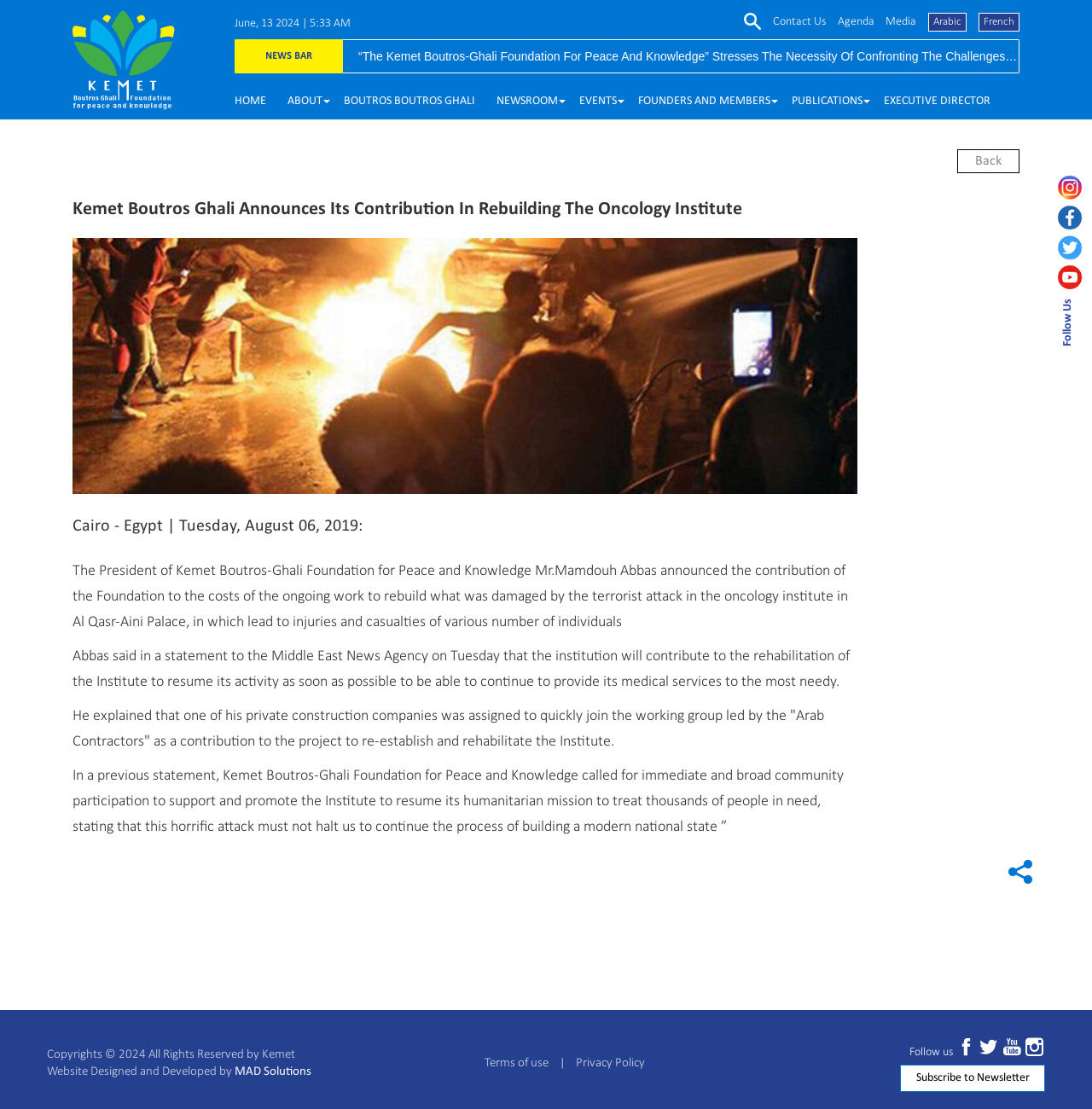Specify the bounding box coordinates (top-left x, top-left y, bottom-right x, bottom-right y) of the UI element in the screenshot that matches this description: the FEDER

None